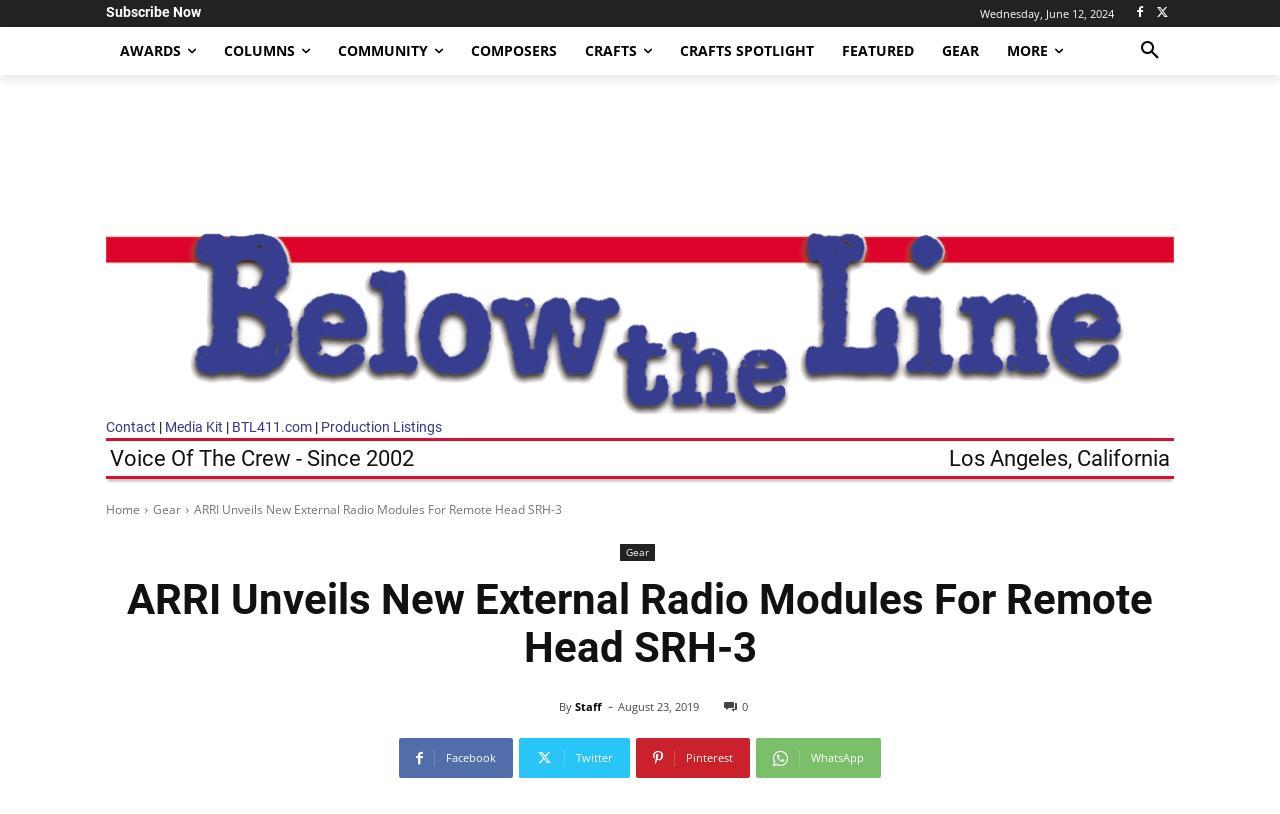Give a one-word or one-phrase response to the question:
How many social media links are there?

4